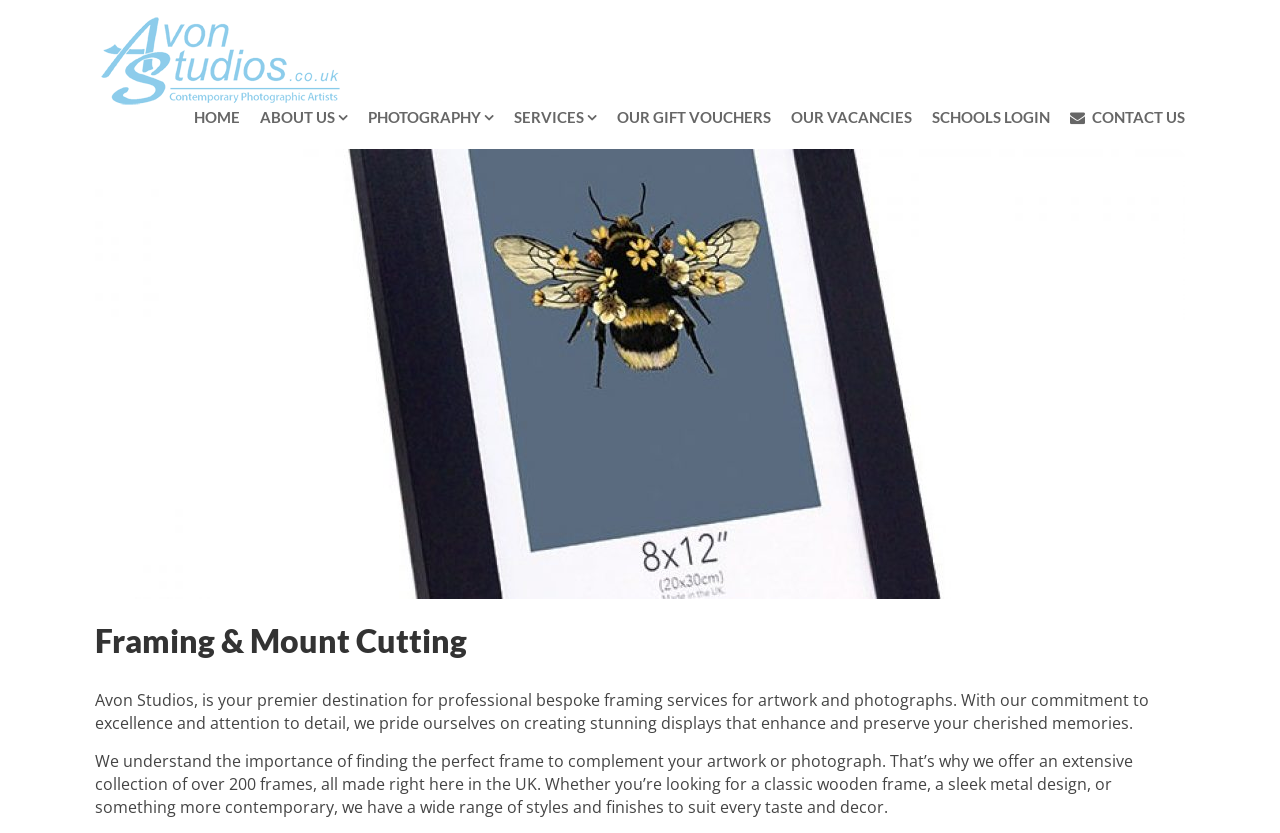How many frames are available at Avon Studios?
Please respond to the question with a detailed and well-explained answer.

The webpage states that Avon Studios offers an extensive collection of over 200 frames, all made in the UK, to suit every taste and decor.